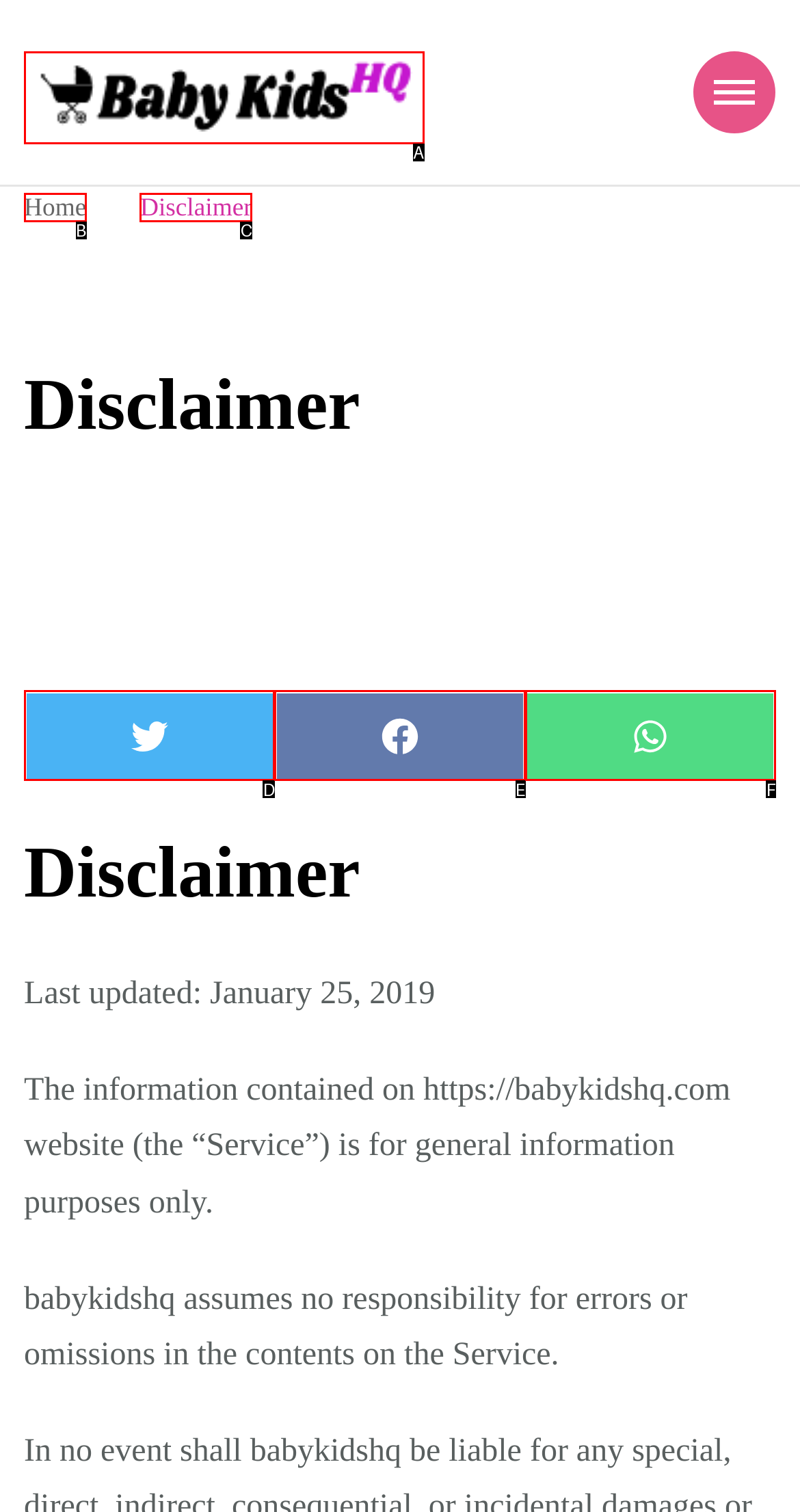Given the description: Share on Facebook, pick the option that matches best and answer with the corresponding letter directly.

E